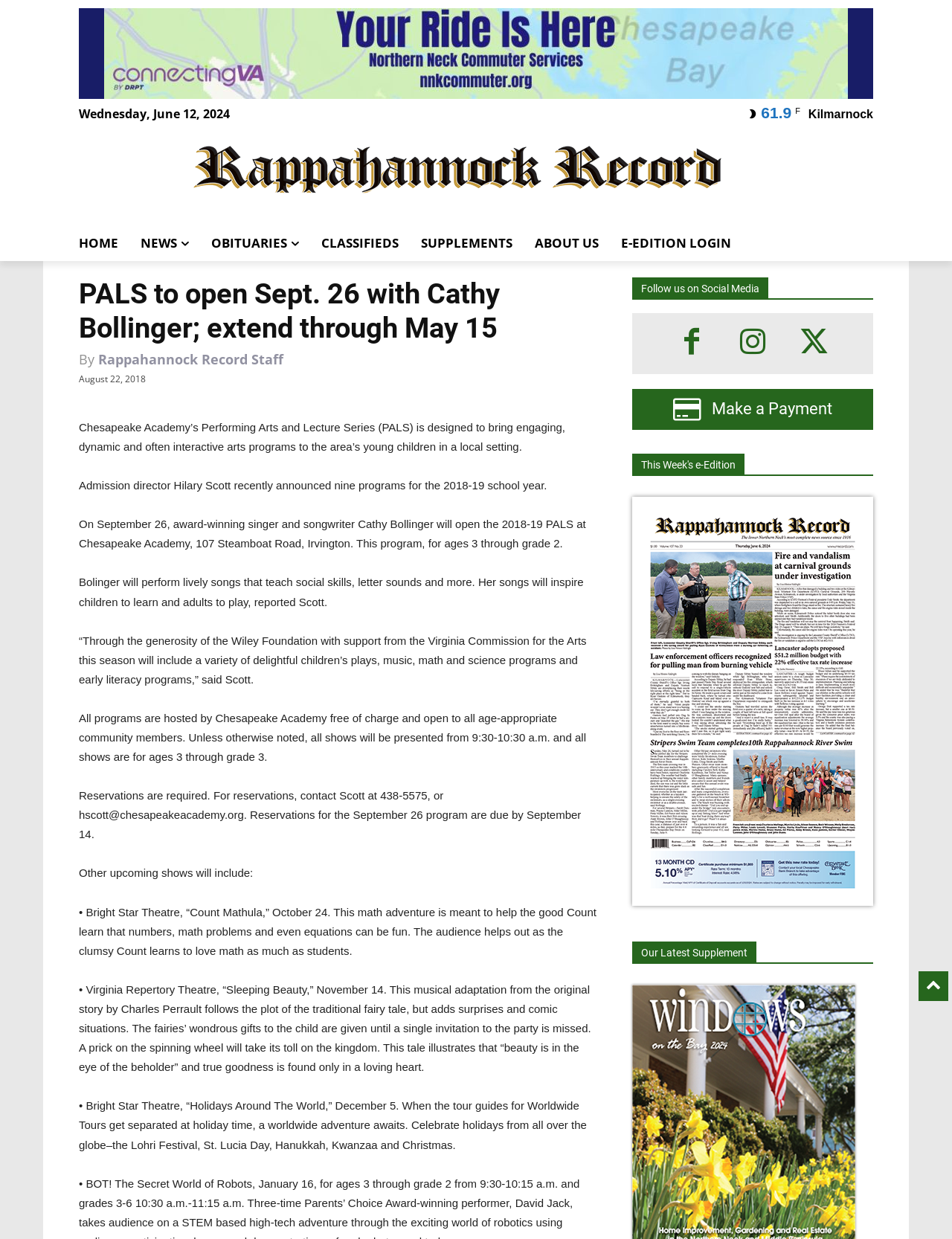Identify the bounding box coordinates of the region that should be clicked to execute the following instruction: "Search for something".

None